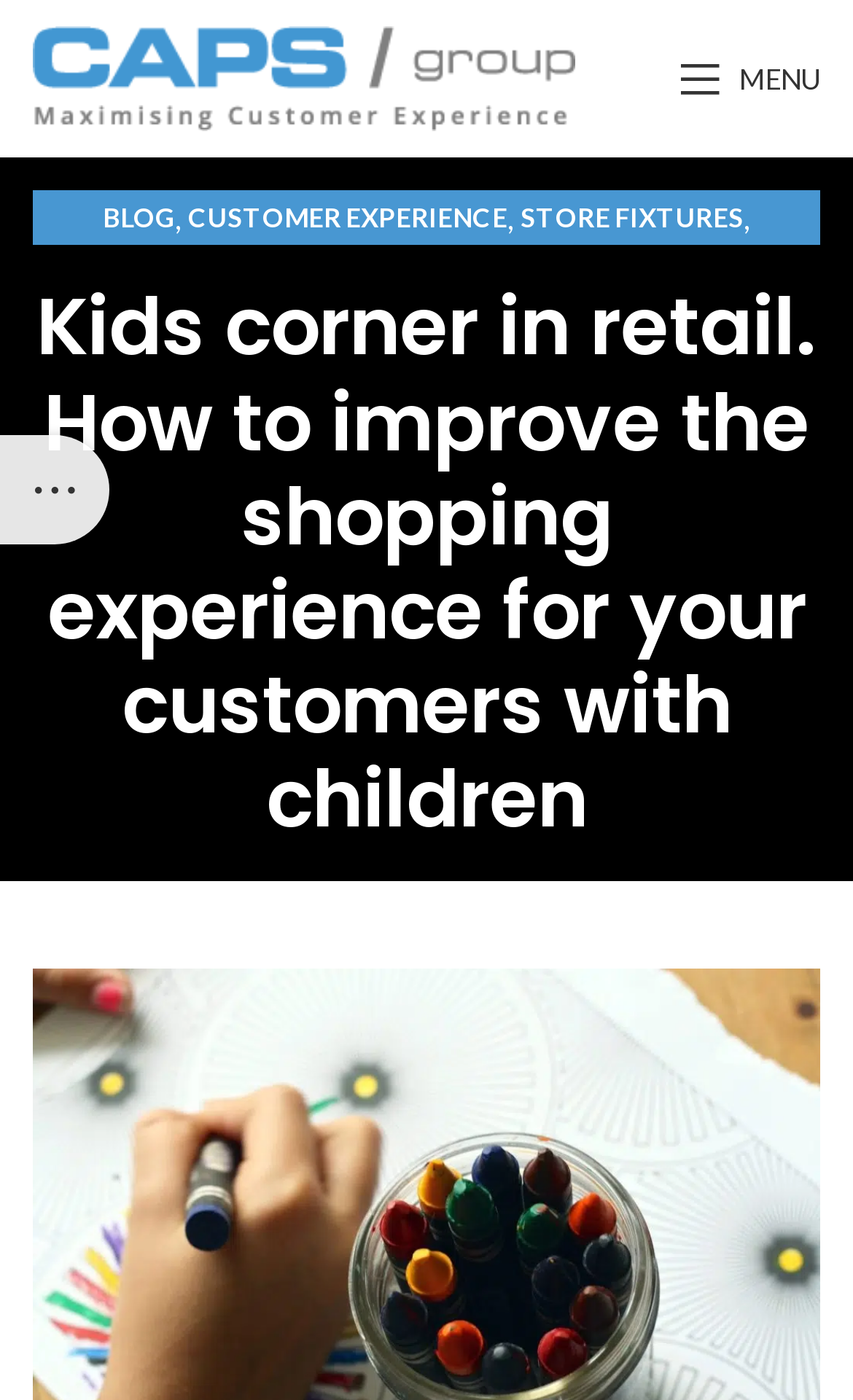What is the theme of the webpage's content?
Look at the image and provide a short answer using one word or a phrase.

Retail and customer experience